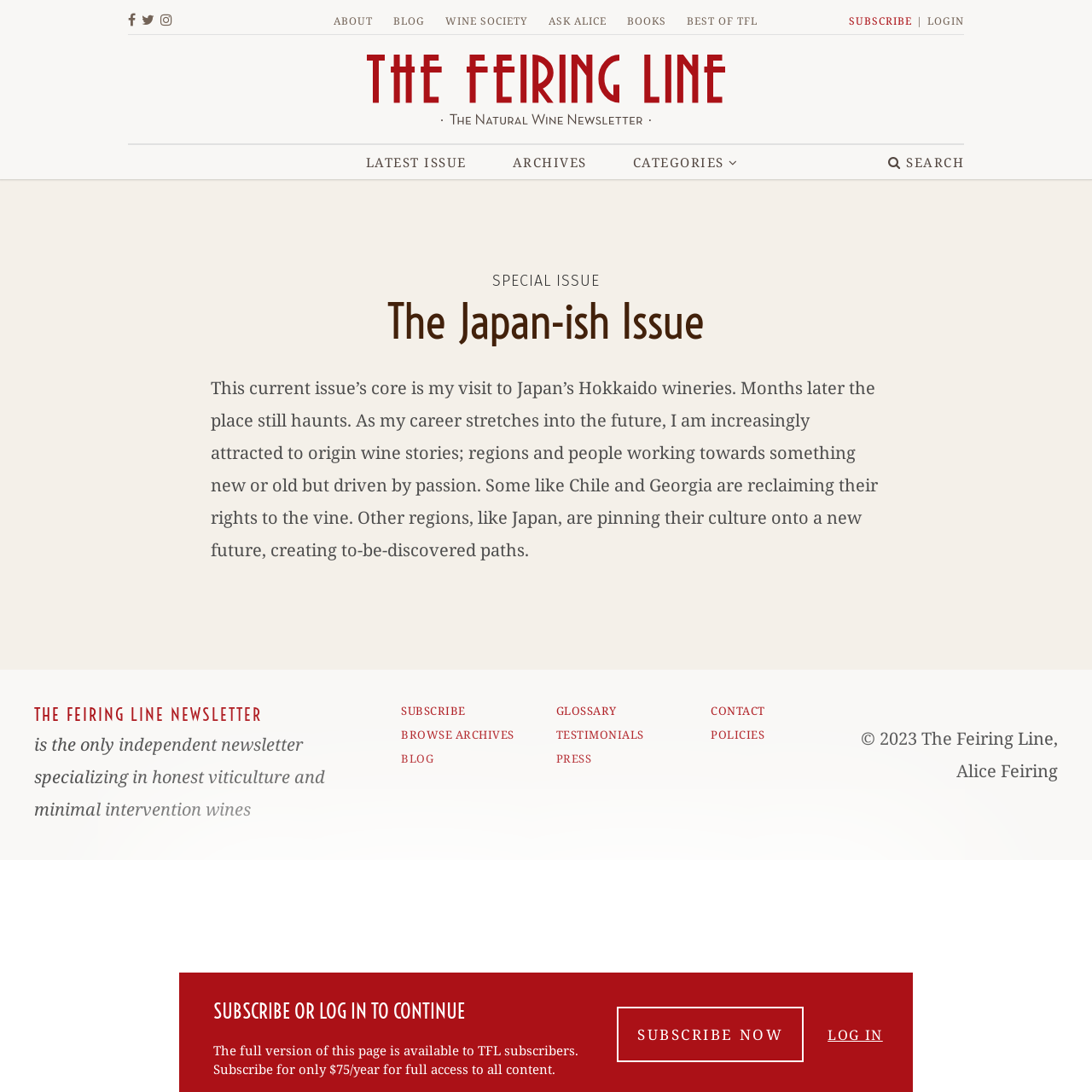What is the author's focus in her career? Using the information from the screenshot, answer with a single word or phrase.

origin wine stories